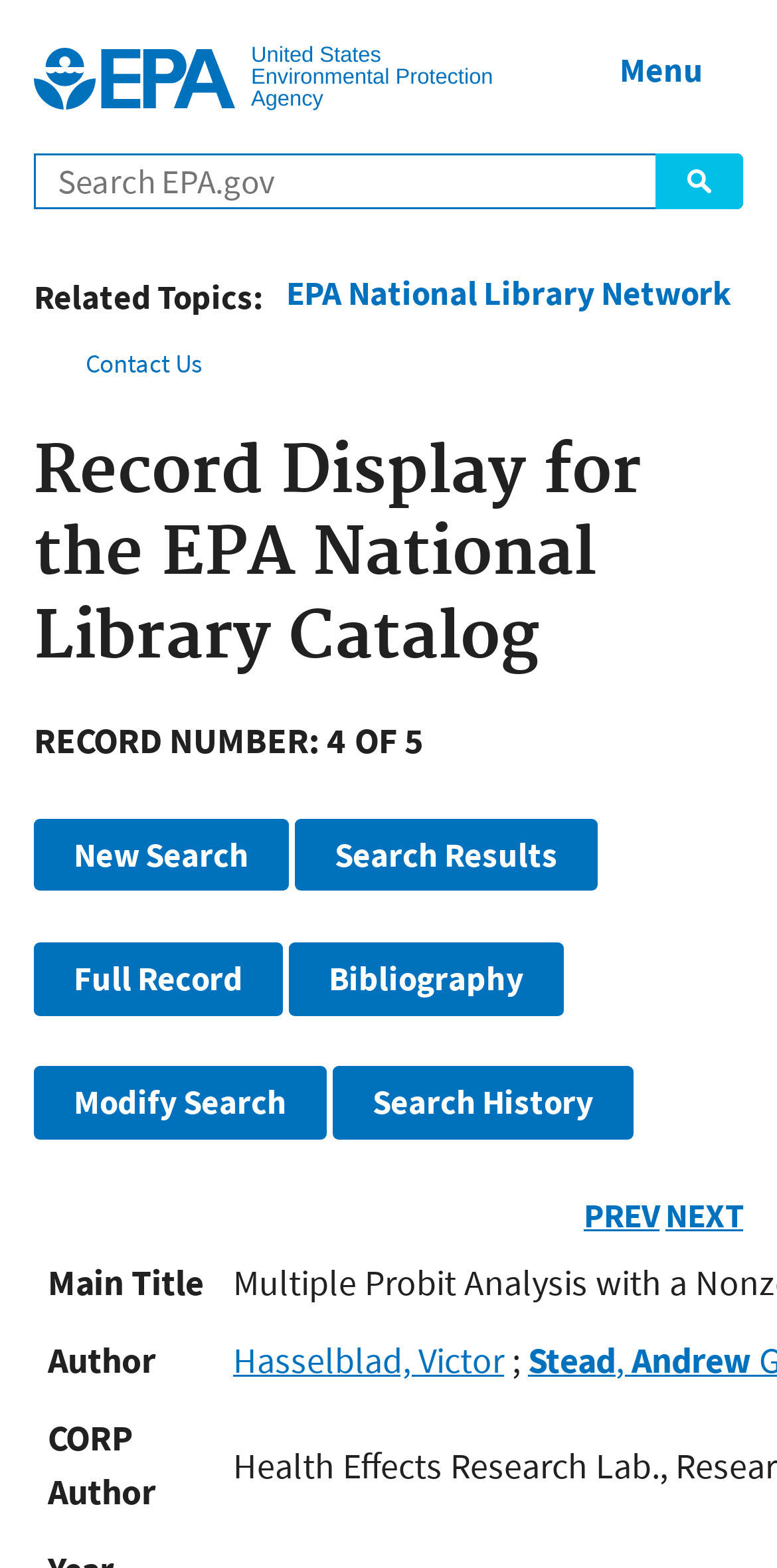Please specify the bounding box coordinates of the clickable section necessary to execute the following command: "View full record".

[0.044, 0.601, 0.364, 0.648]